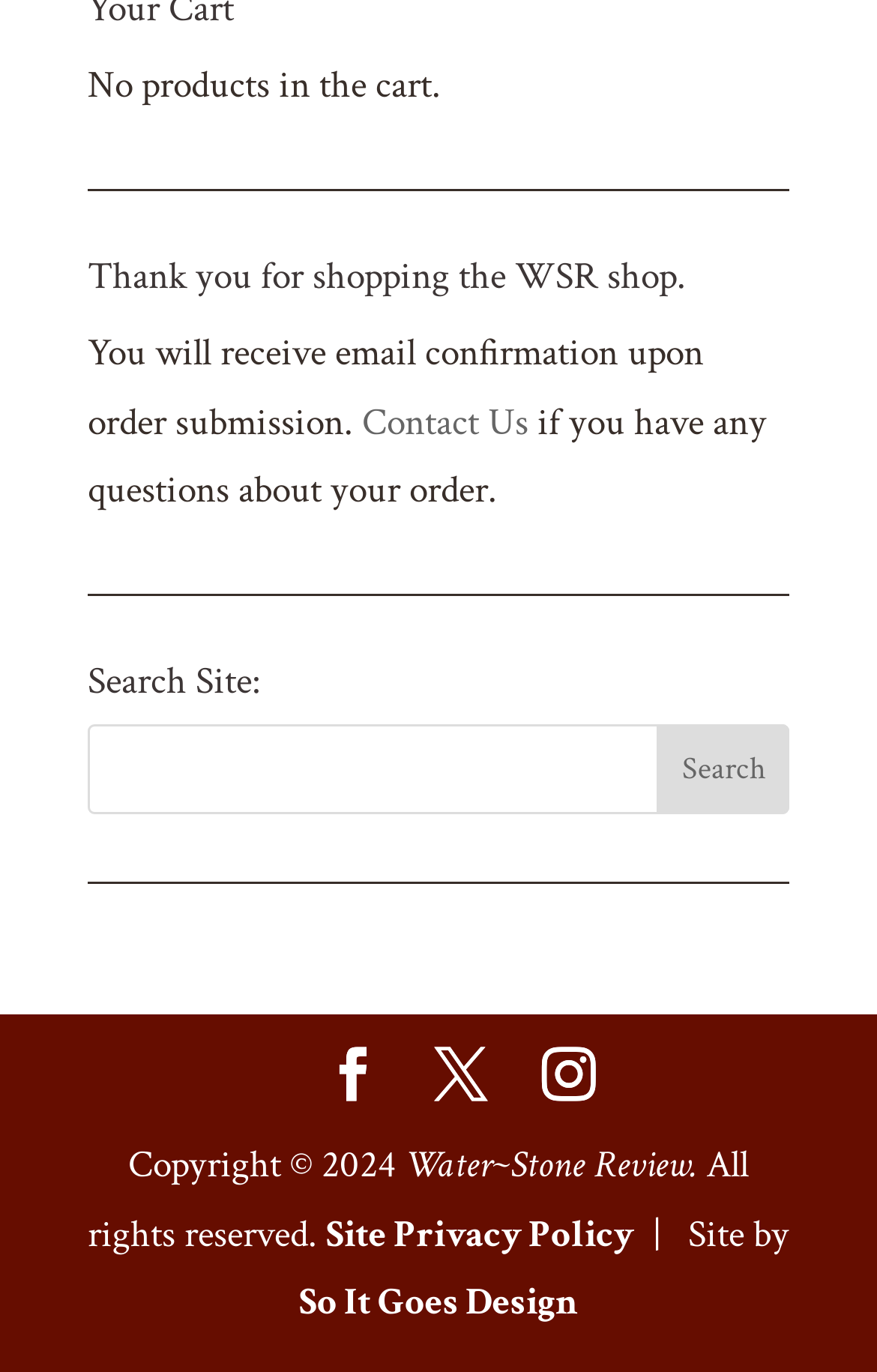Who is the designer of the website?
Please provide a single word or phrase as your answer based on the image.

So It Goes Design